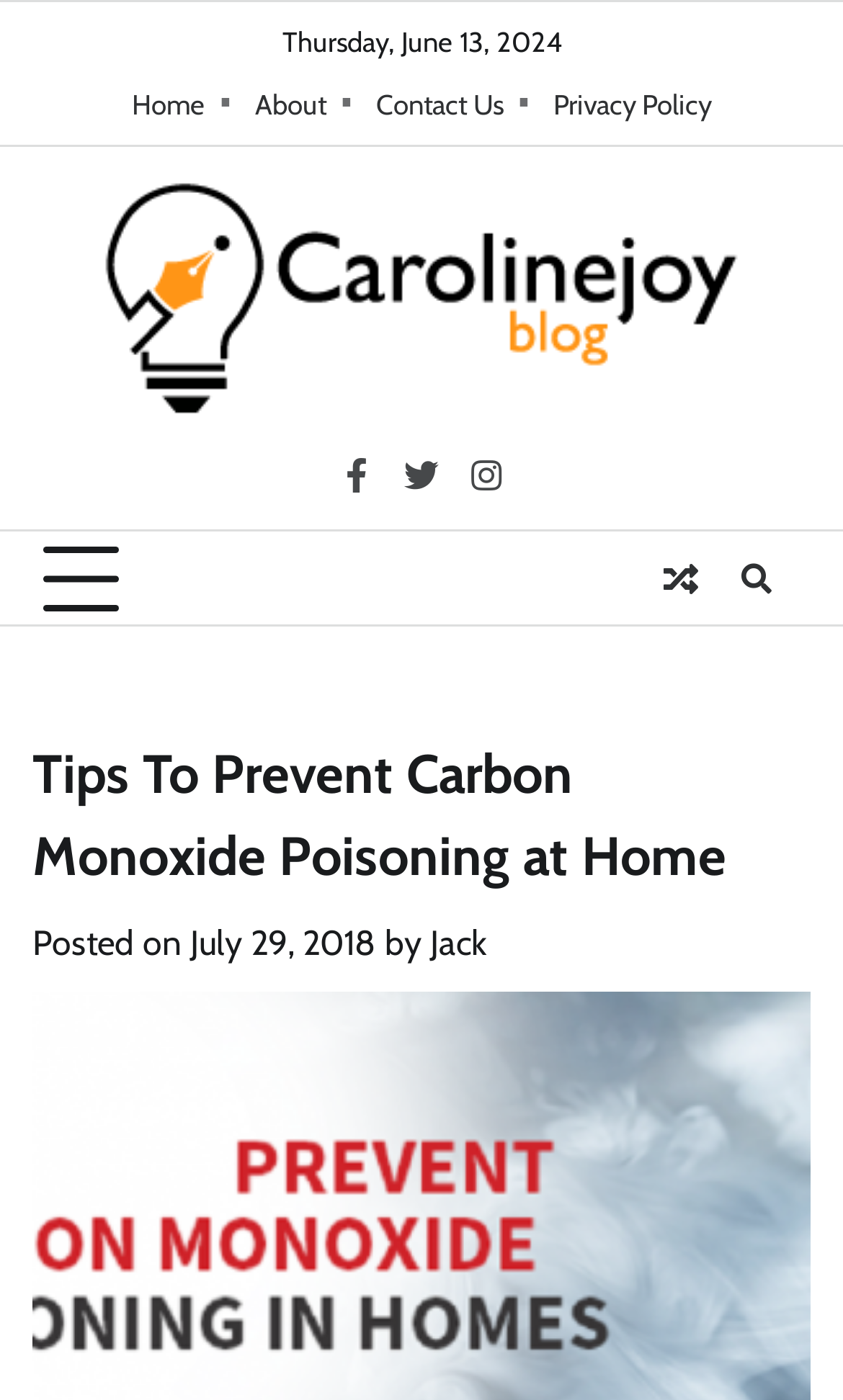Please study the image and answer the question comprehensively:
What is the date of the post?

I found the date of the post by looking at the text 'Posted on' followed by a link with the date 'July 29, 2018'.